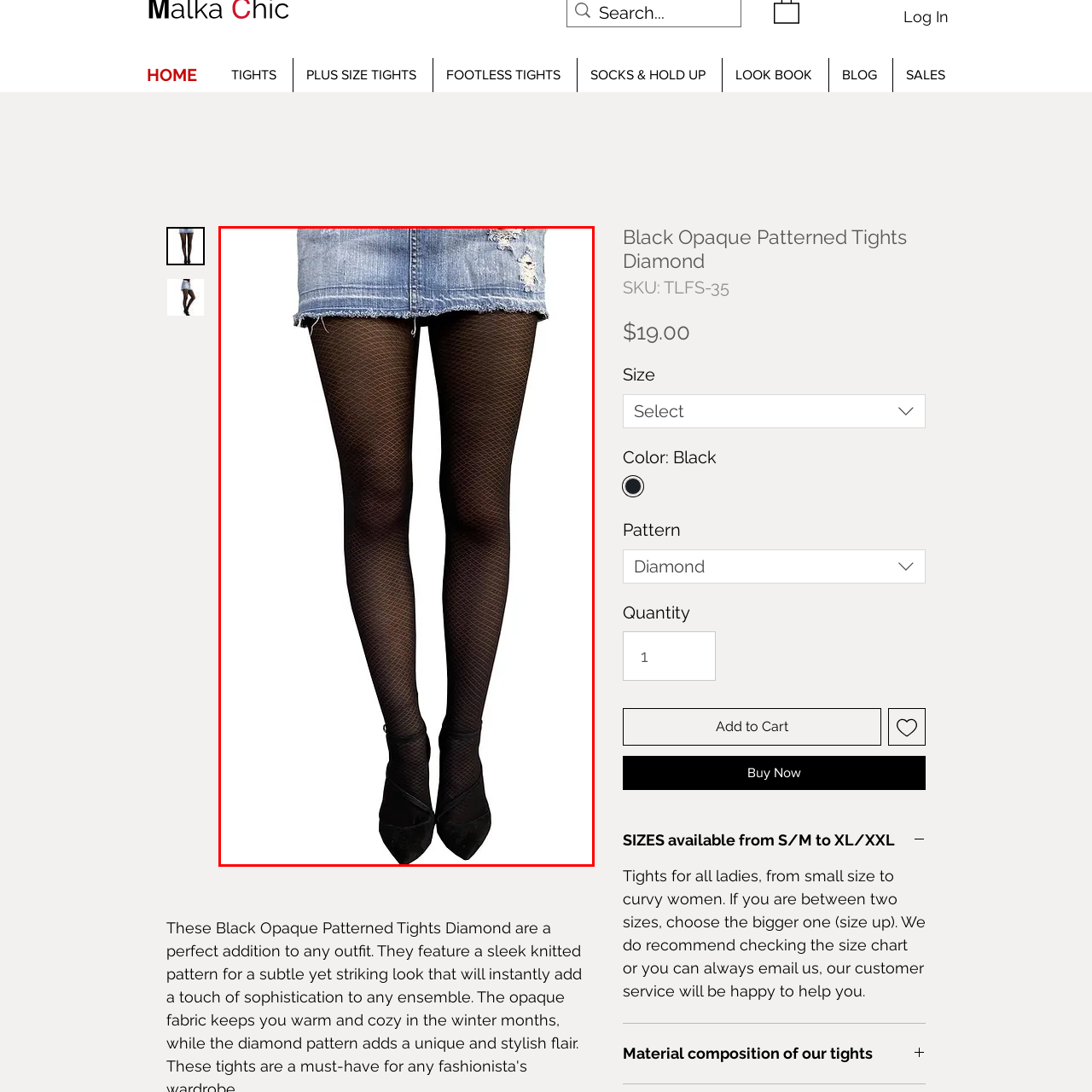Examine the portion of the image marked by the red rectangle, What is the purpose of the tights? Answer concisely using a single word or phrase.

add a stylish touch